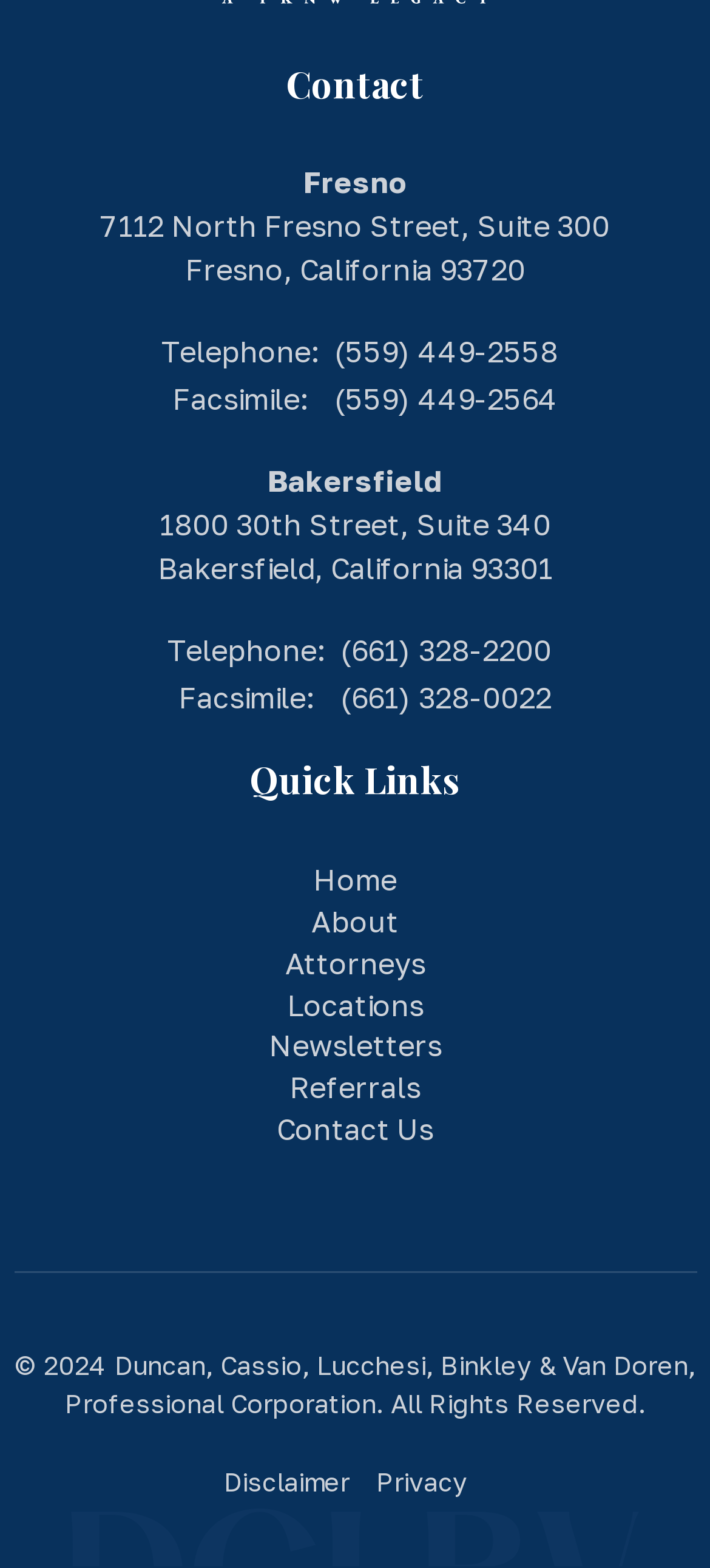Locate and provide the bounding box coordinates for the HTML element that matches this description: "Newsletters".

[0.378, 0.655, 0.622, 0.679]